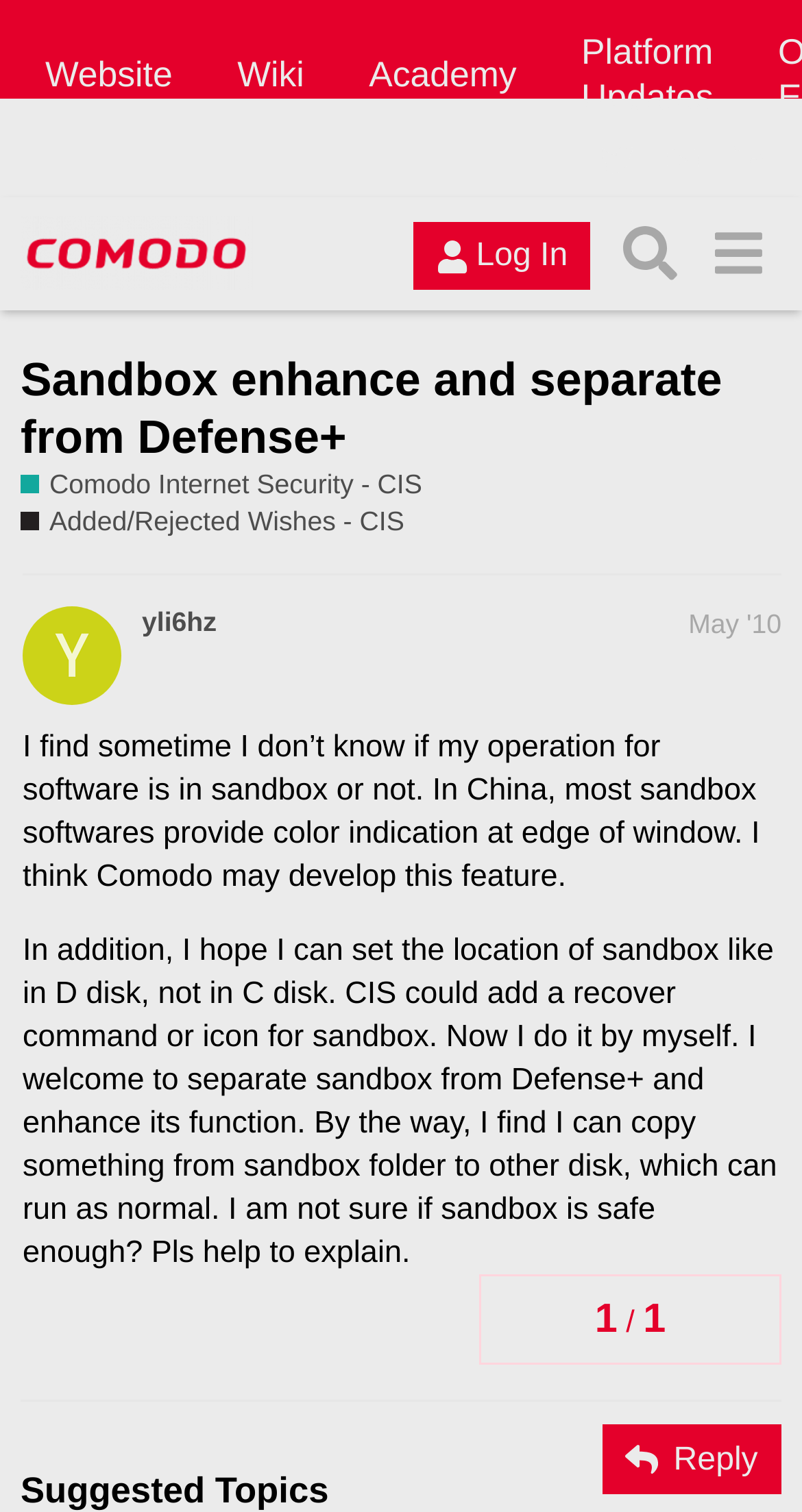What is the topic of the post?
Please provide a comprehensive answer to the question based on the webpage screenshot.

I found the topic of the post by examining the heading elements on the webpage. The heading 'Sandbox enhance and separate from Defense+' is the most prominent one, and it is also linked to the post's title. This suggests that the post is discussing the enhancement and separation of sandbox from Defense+.